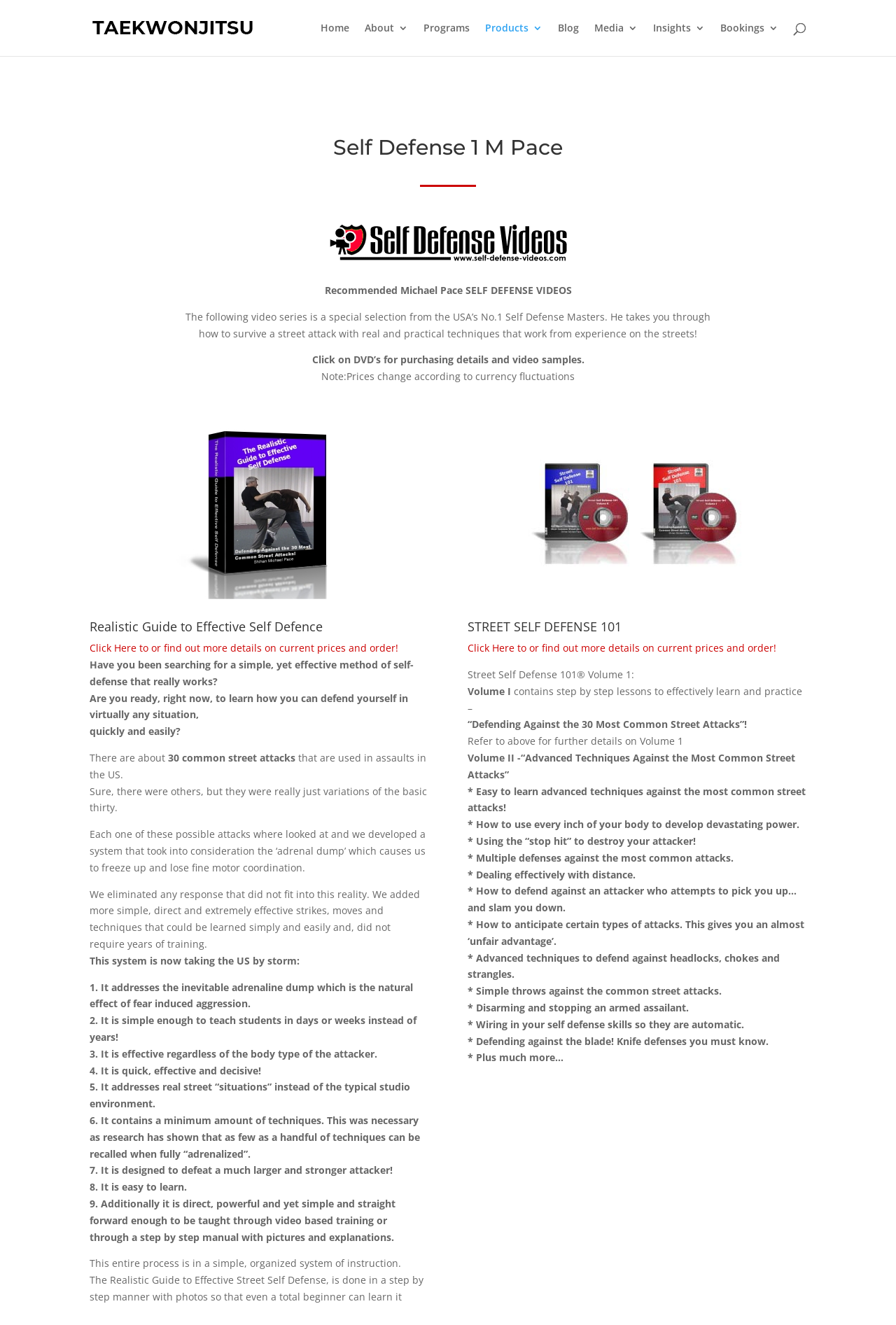What is the name of the martial arts style?
Please give a detailed and elaborate answer to the question.

Based on the webpage, the name of the martial arts style is Taekwonjitsu, which is mentioned in the link 'Taekwonjitsu Martial Arts' at the top of the page.